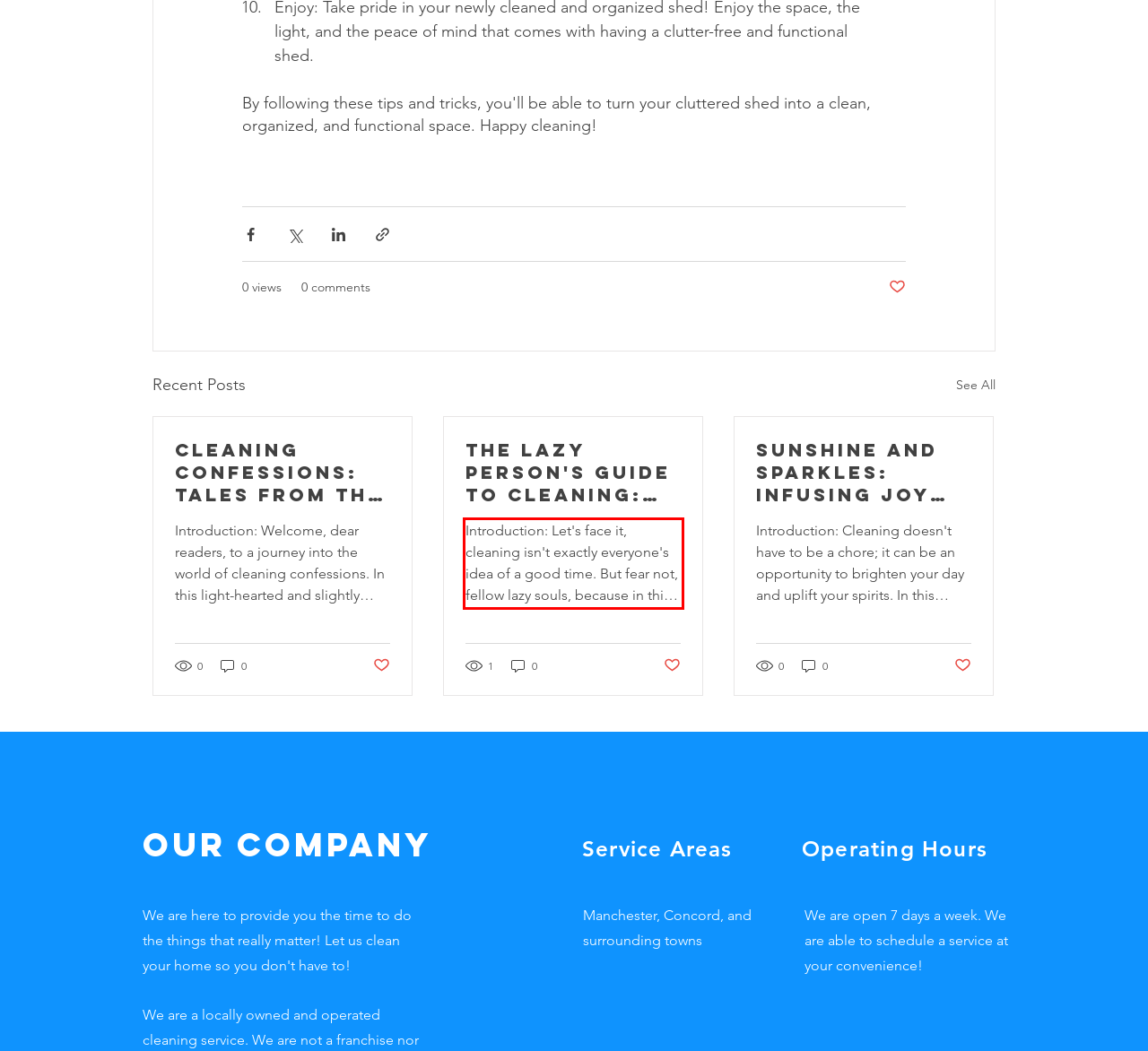Observe the screenshot of the webpage, locate the red bounding box, and extract the text content within it.

Introduction: Let's face it, cleaning isn't exactly everyone's idea of a good time. But fear not, fellow lazy souls, because in this guide, we're going to show you how to tackle those pesky cleaning t